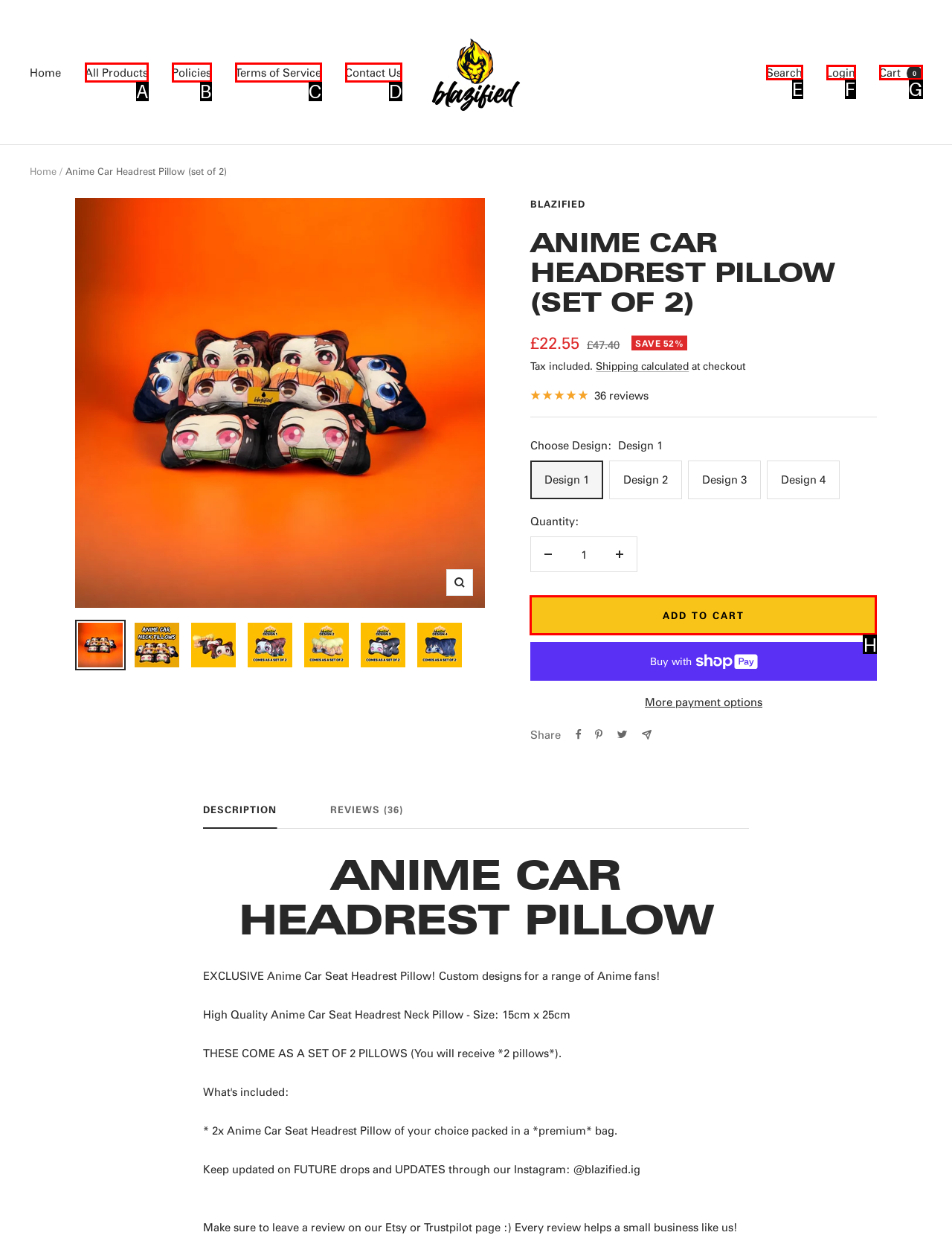Identify the correct option to click in order to accomplish the task: Add to cart Provide your answer with the letter of the selected choice.

H